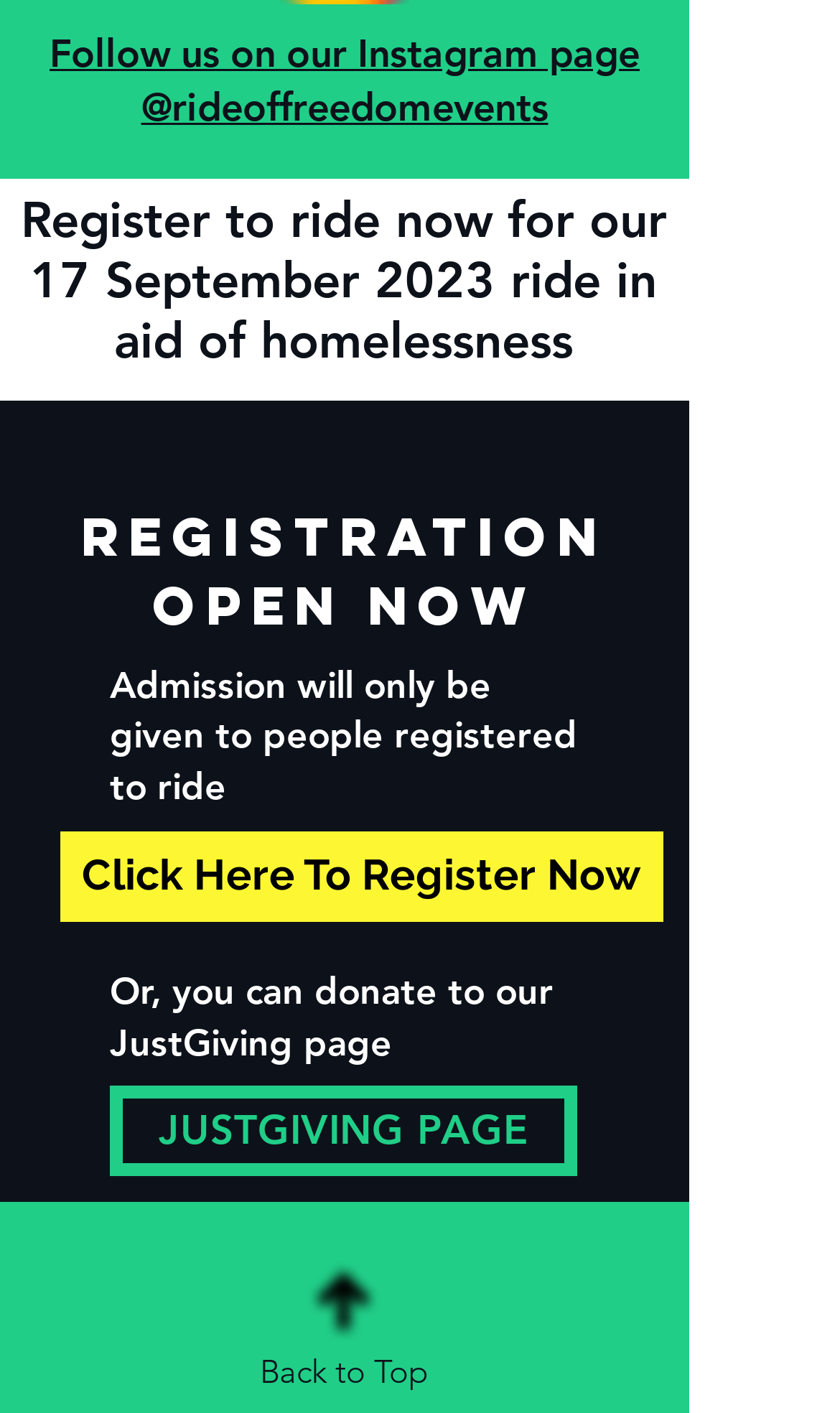What is the requirement for admission to the ride event?
Look at the image and answer the question with a single word or phrase.

Registration